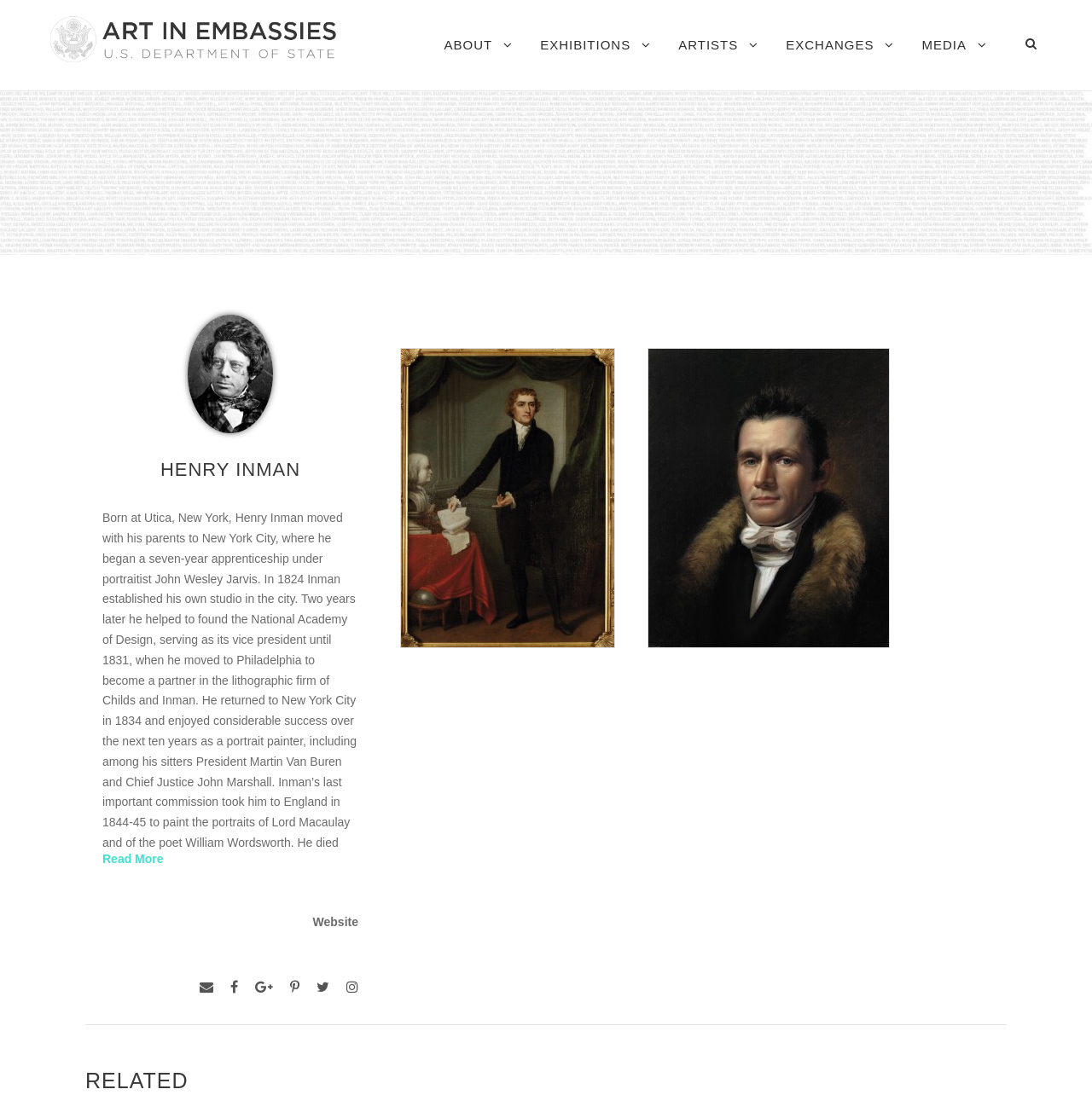Based on the image, give a detailed response to the question: How many social media links are available on the webpage?

There are six social media links at the bottom of the webpage, represented by icons, including Facebook, Twitter, Instagram, and others.